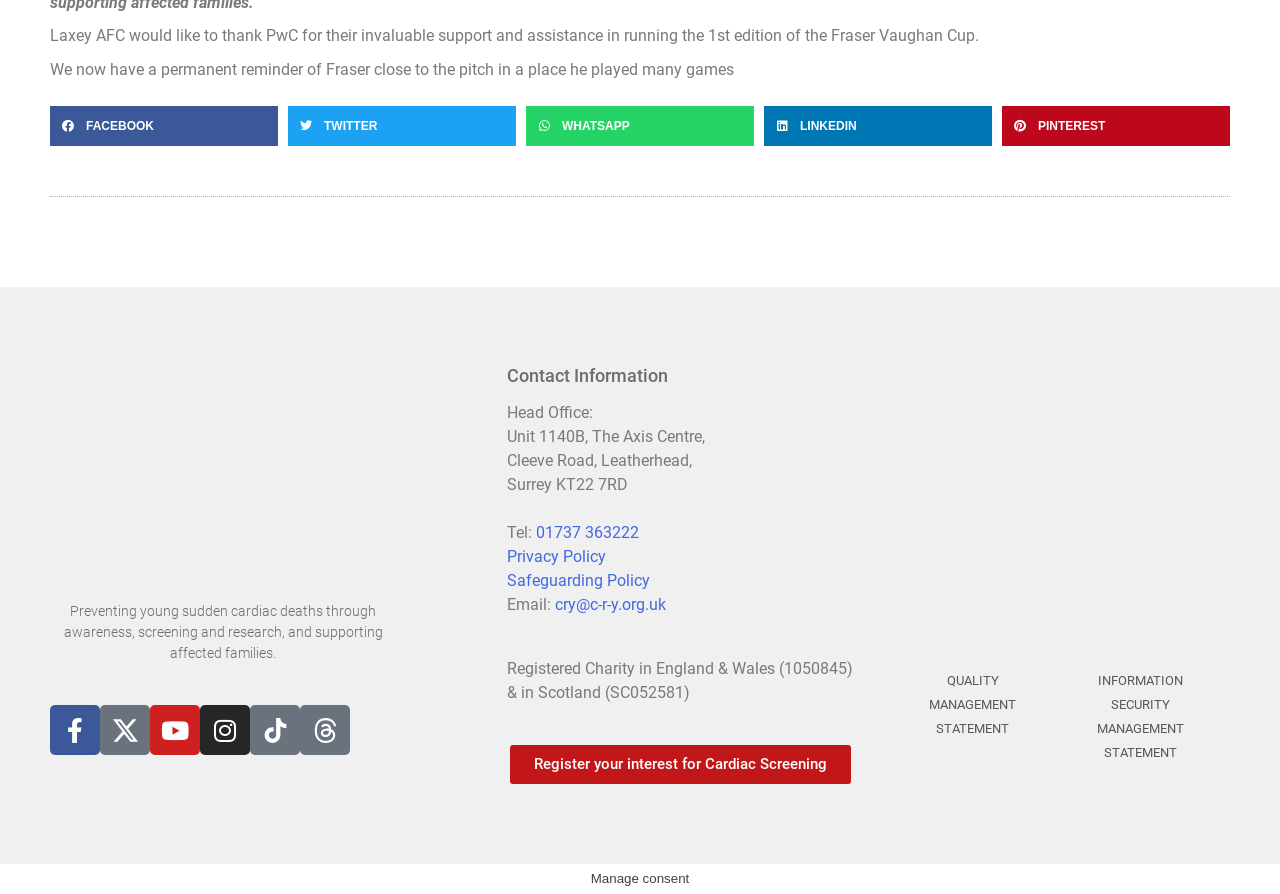Answer with a single word or phrase: 
What is the purpose of the organization?

Preventing young sudden cardiac deaths